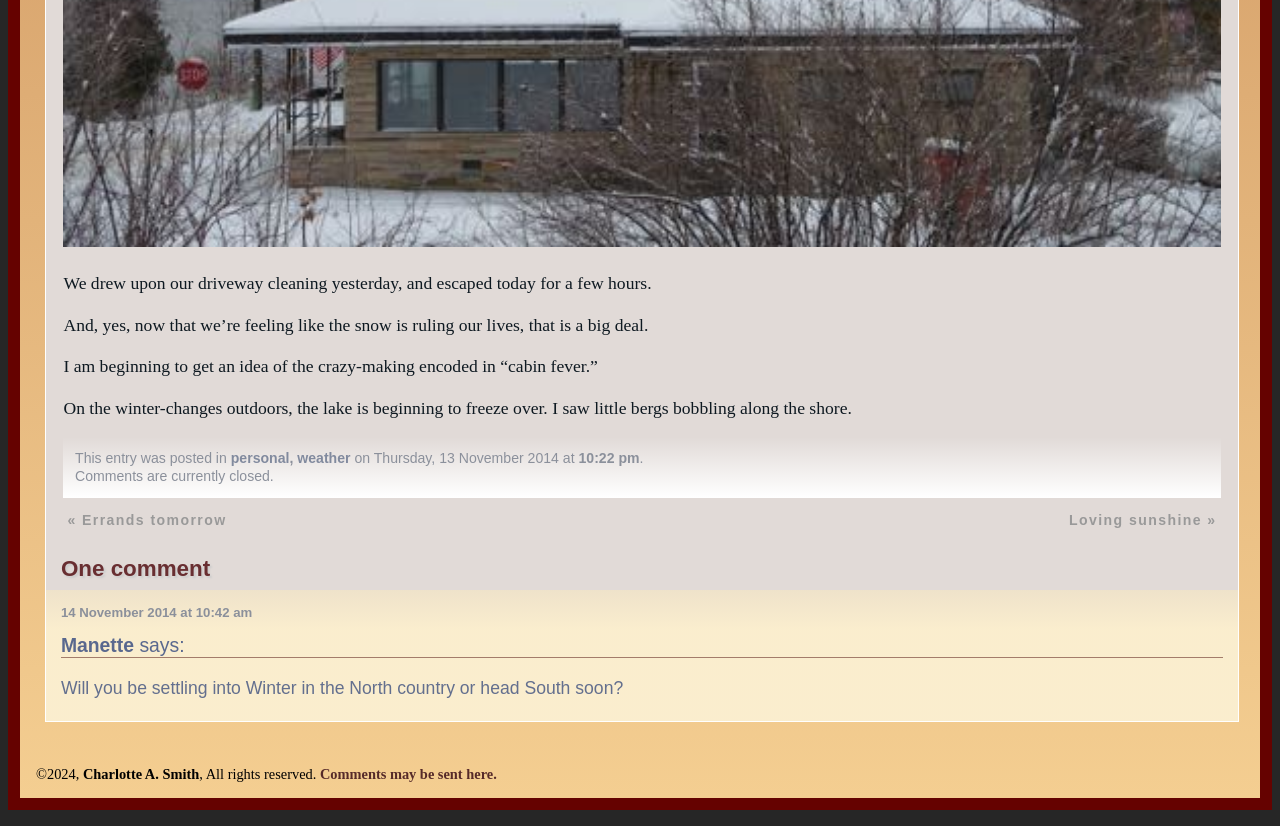For the following element description, predict the bounding box coordinates in the format (top-left x, top-left y, bottom-right x, bottom-right y). All values should be floating point numbers between 0 and 1. Description: Comments may be sent here.

[0.25, 0.928, 0.388, 0.947]